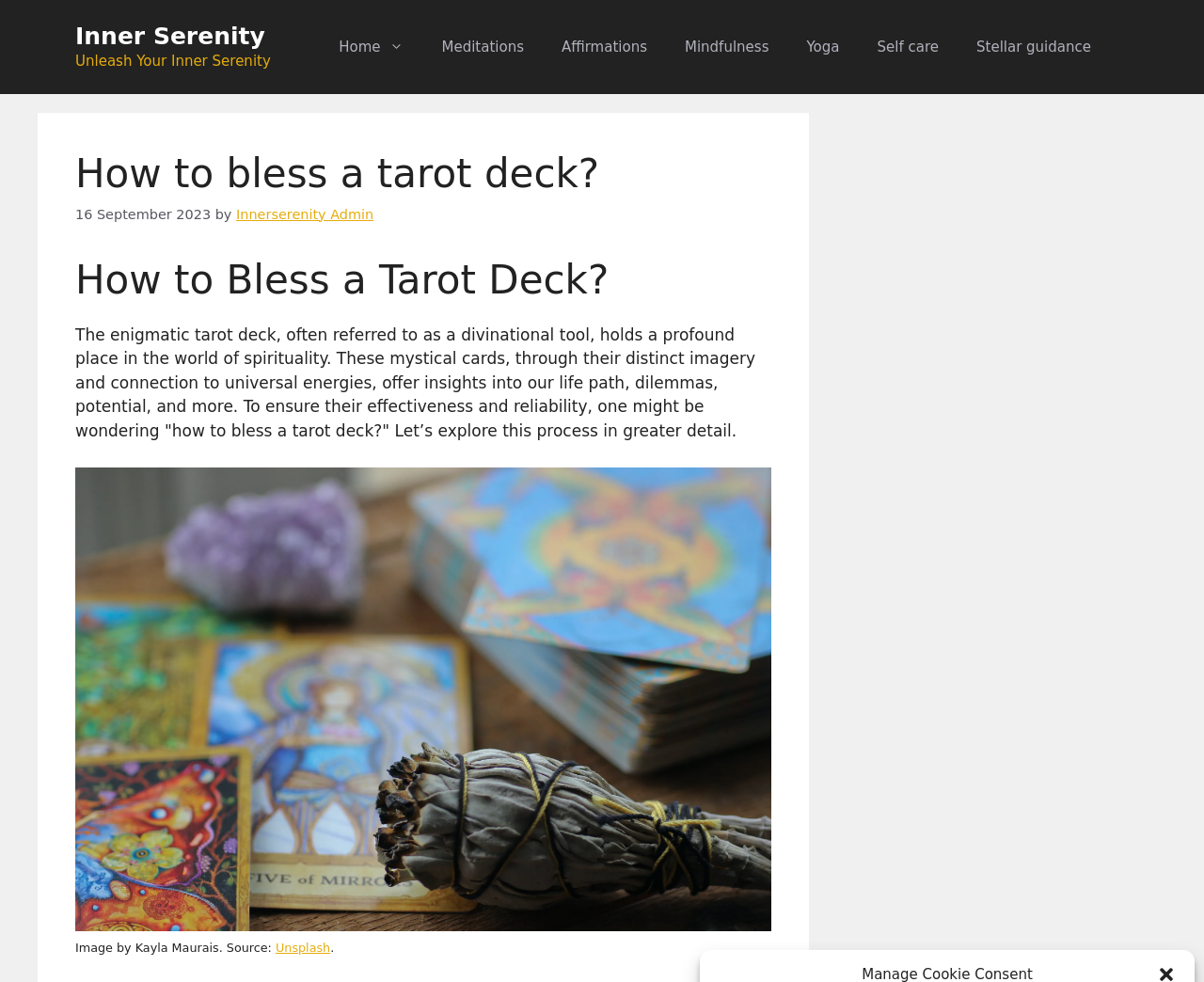Please indicate the bounding box coordinates of the element's region to be clicked to achieve the instruction: "Read the article 'How to Bless a Tarot Deck?'". Provide the coordinates as four float numbers between 0 and 1, i.e., [left, top, right, bottom].

[0.062, 0.262, 0.641, 0.31]